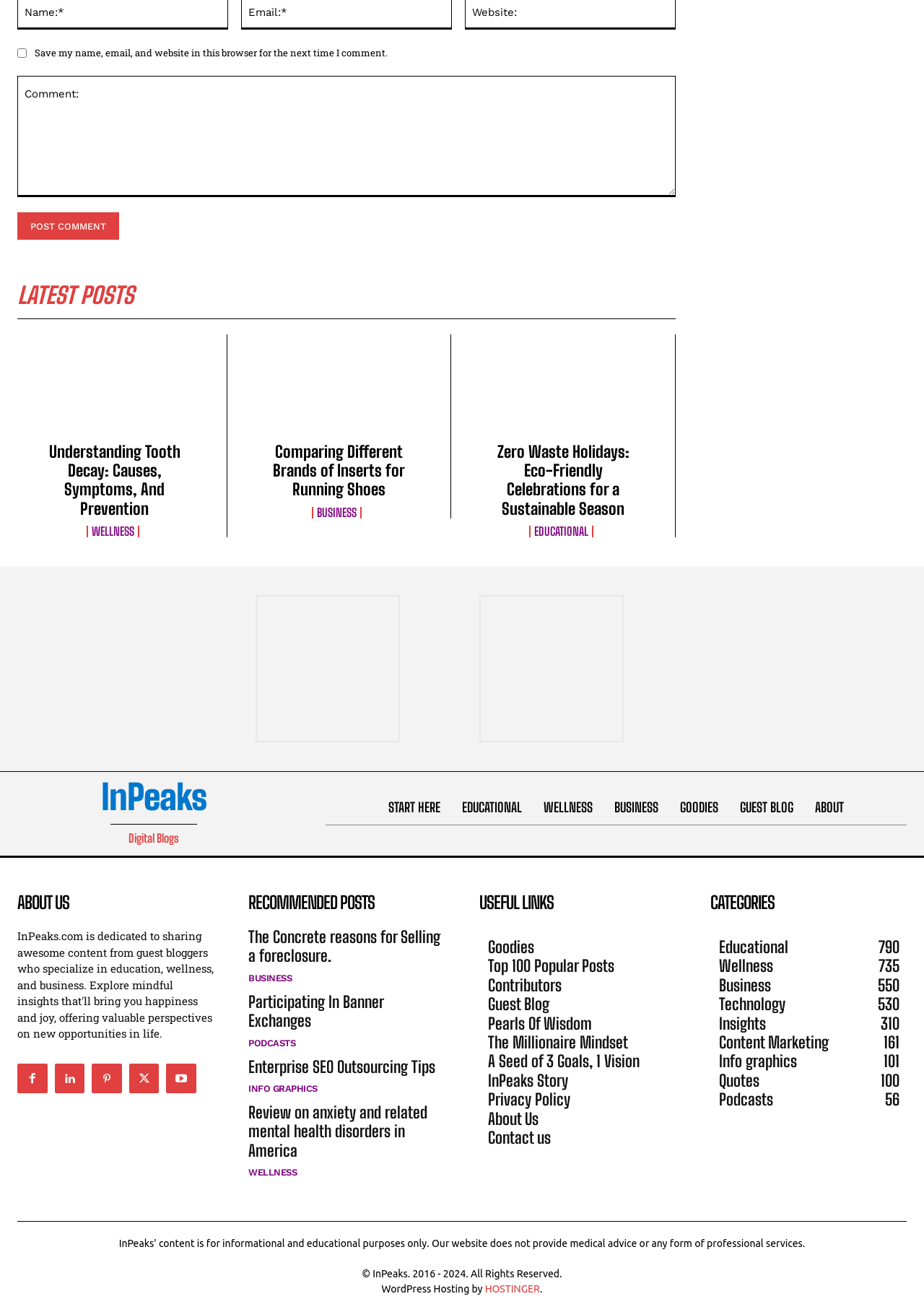Analyze the image and deliver a detailed answer to the question: What is the name of the website?

The name 'InPeaks' is displayed prominently at the top of the webpage, and it is also mentioned in the 'ABOUT US' section. This suggests that 'InPeaks' is the name of the website.